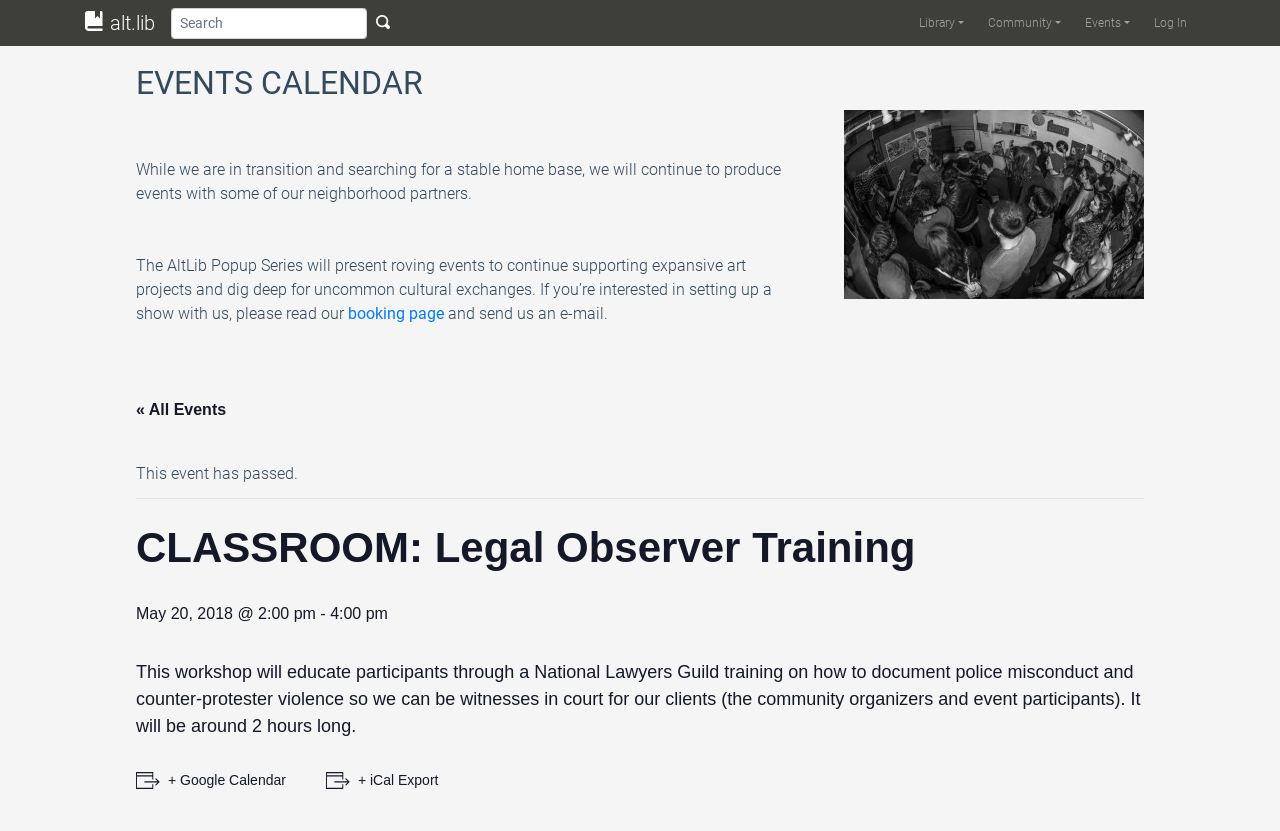Write a detailed summary of the webpage, including text, images, and layout.

The webpage is about a legal observer training event, specifically the "CLASSROOM: Legal Observer Training" organized by alt.lib. At the top left corner, there is a link to the alt.lib website, accompanied by a search bar with a textbox and a button. 

On the top right corner, there are four links: "Library", "Community", "Events", and "Log In", which are likely part of the website's main navigation menu.

Below the navigation menu, there is a heading "EVENTS CALENDAR" followed by an image, likely an event poster, on the right side. 

The main content of the webpage is about the legal observer training event. There is a brief description of the event, stating that alt.lib will continue to produce events with neighborhood partners while searching for a stable home base. 

Further down, there is more information about the AltLib Popup Series, which presents roving events to support art projects and cultural exchanges. There is a link to a booking page for those interested in setting up a show with alt.lib.

Below this section, there is a link to "« All Events" and a notice that "This event has passed." 

The main event details are presented in a clear and organized manner. The event title "CLASSROOM: Legal Observer Training" is followed by the date and time of the event, "May 20, 2018 @ 2:00 pm - 4:00 pm". 

A detailed description of the workshop is provided, explaining that it will educate participants on how to document police misconduct and counter-protester violence. The event duration is approximately 2 hours. 

Finally, there are two links at the bottom to add the event to Google Calendar or iCal Export.